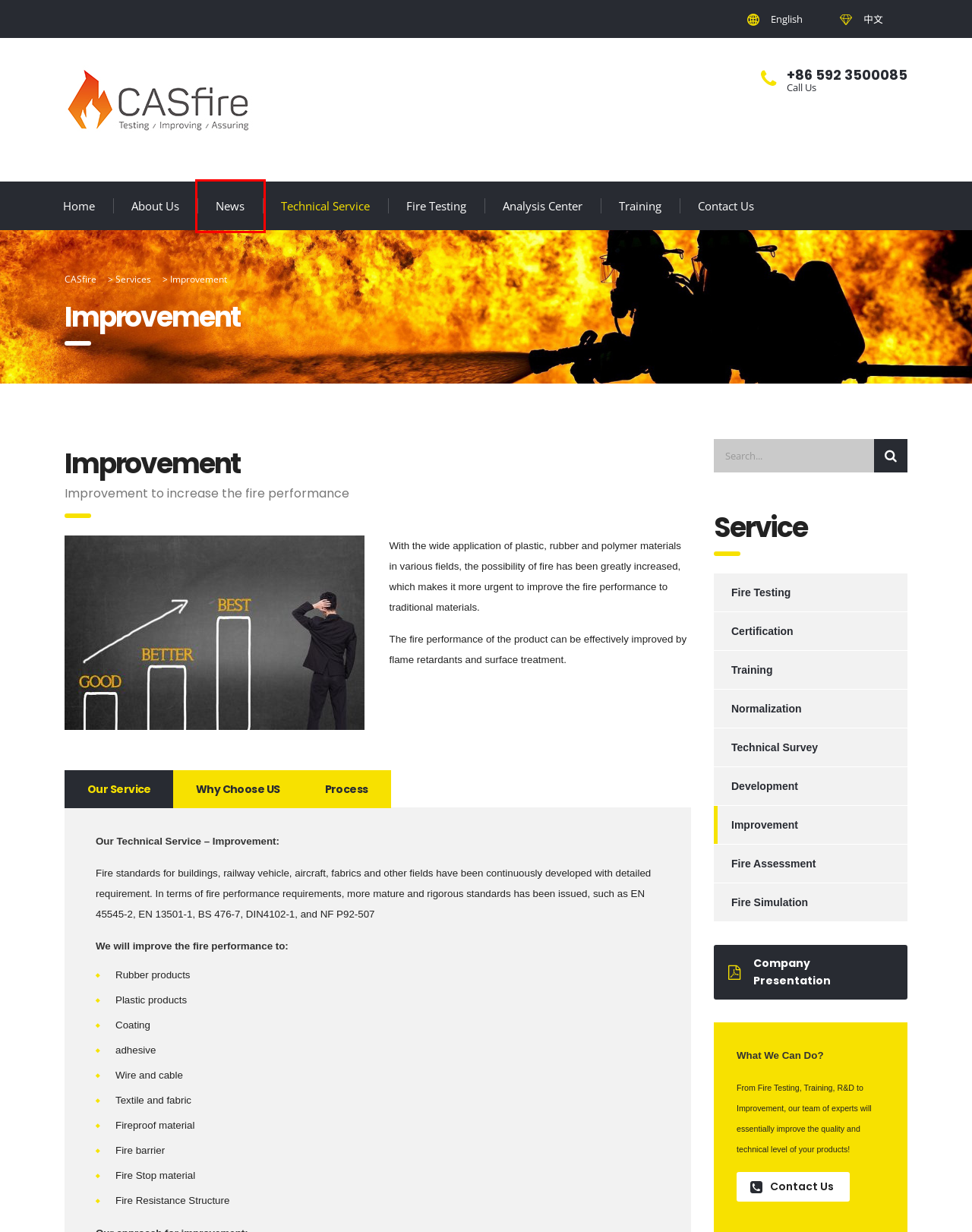You have a screenshot of a webpage with a red bounding box around an element. Select the webpage description that best matches the new webpage after clicking the element within the red bounding box. Here are the descriptions:
A. News – CASfire
B. About Us – CASfire
C. Normalization – CASfire
D. Services – CASfire
E. Training – CASfire
F. 中科易朔CASfire – 防火测试 改善 保证
G. Technical Service – CASfire
H. Analysis Center – CASfire

A